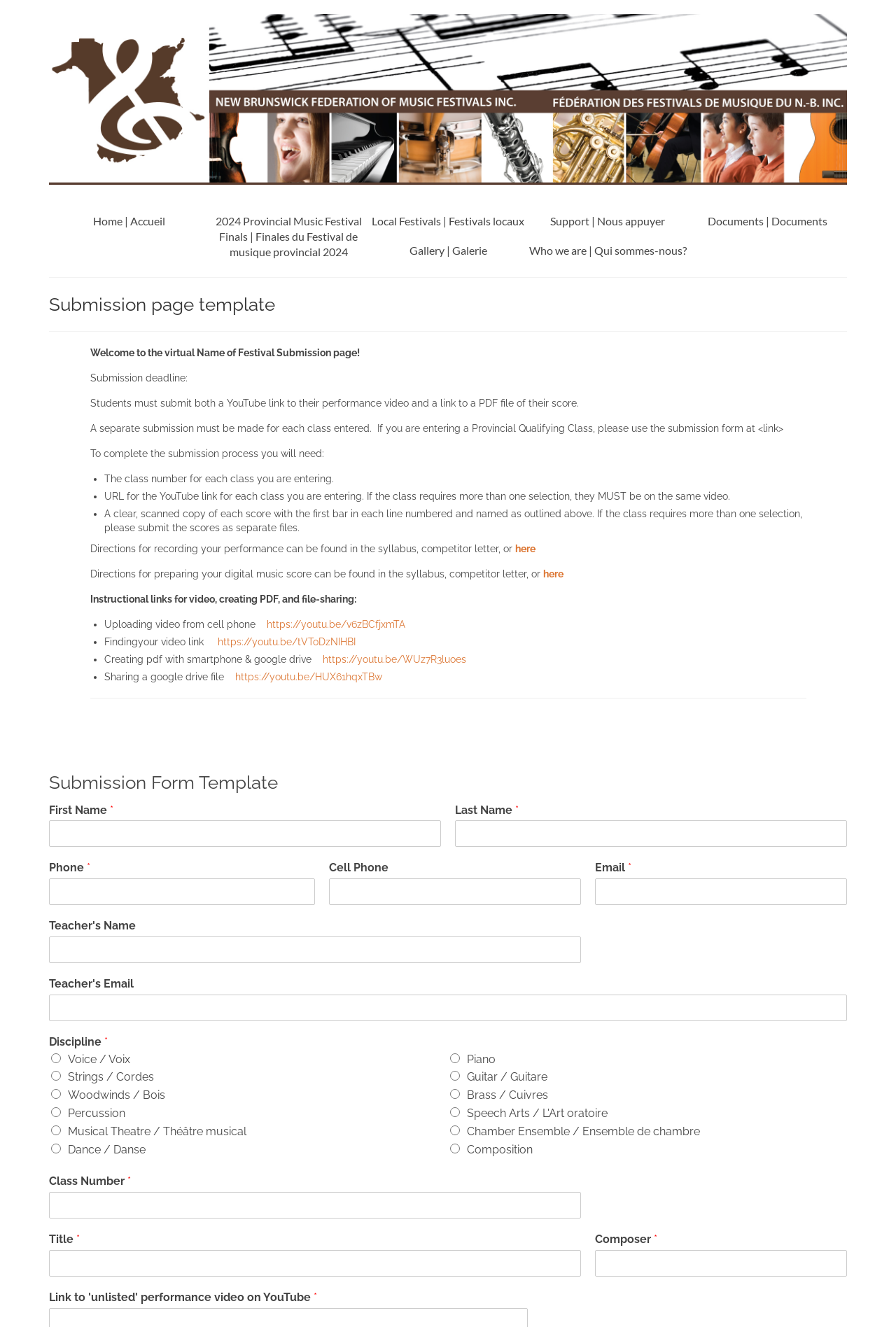Provide a comprehensive description of the webpage.

This webpage is a submission page template for the Name of Festival (NBFMF) music festival. At the top, there are six links: NBFMF, Home | Accueil, 2024 Provincial Music Festival Finals | Finales du Festival de musique provincial 2024, Local Festivals | Festivals locaux, Support | Nous appuyer, and Documents | Documents. Below these links, there is a heading that reads "Submission page template" followed by a welcome message and instructions for submitting performances.

The submission instructions include a deadline, requirements for submitting a YouTube link and a PDF file of the score, and a note that a separate submission must be made for each class entered. There is also a list of items needed to complete the submission process, including the class number, YouTube link, and a clear, scanned copy of each score.

Further down the page, there are instructional links for recording performances, preparing digital music scores, and uploading videos to YouTube. There are also links to tutorials on creating PDFs with smartphones and Google Drive, and sharing Google Drive files.

The submission form template is located below these instructional links. The form requires users to enter their first name, last name, phone number, cell phone number, and email address. There are also optional fields for teacher's name and email. The form then asks users to select their discipline from a list of options, including voice, piano, strings, guitar, woodwinds, brass, percussion, speech arts, musical theatre, chamber ensemble, dance, and composition.

Finally, the form requires users to enter their class number, title, and composer, and provides a "To Top" button at the bottom right corner of the page.